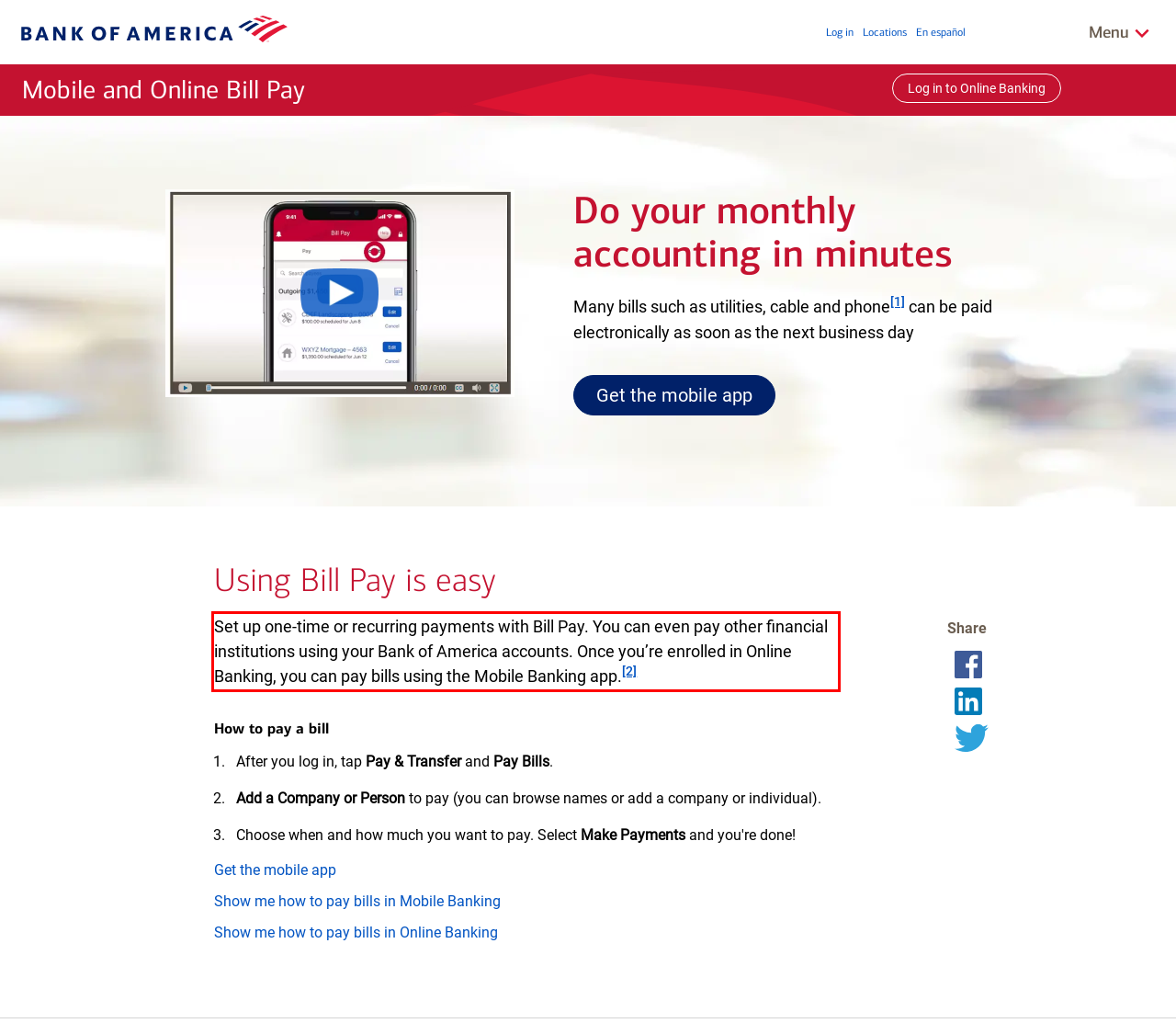You have a screenshot of a webpage with a red bounding box. Use OCR to generate the text contained within this red rectangle.

Set up one-time or recurring payments with Bill Pay. You can even pay other financial institutions using your Bank of America accounts. Once you’re enrolled in Online Banking, you can pay bills using the Mobile Banking app. Footnote [2]